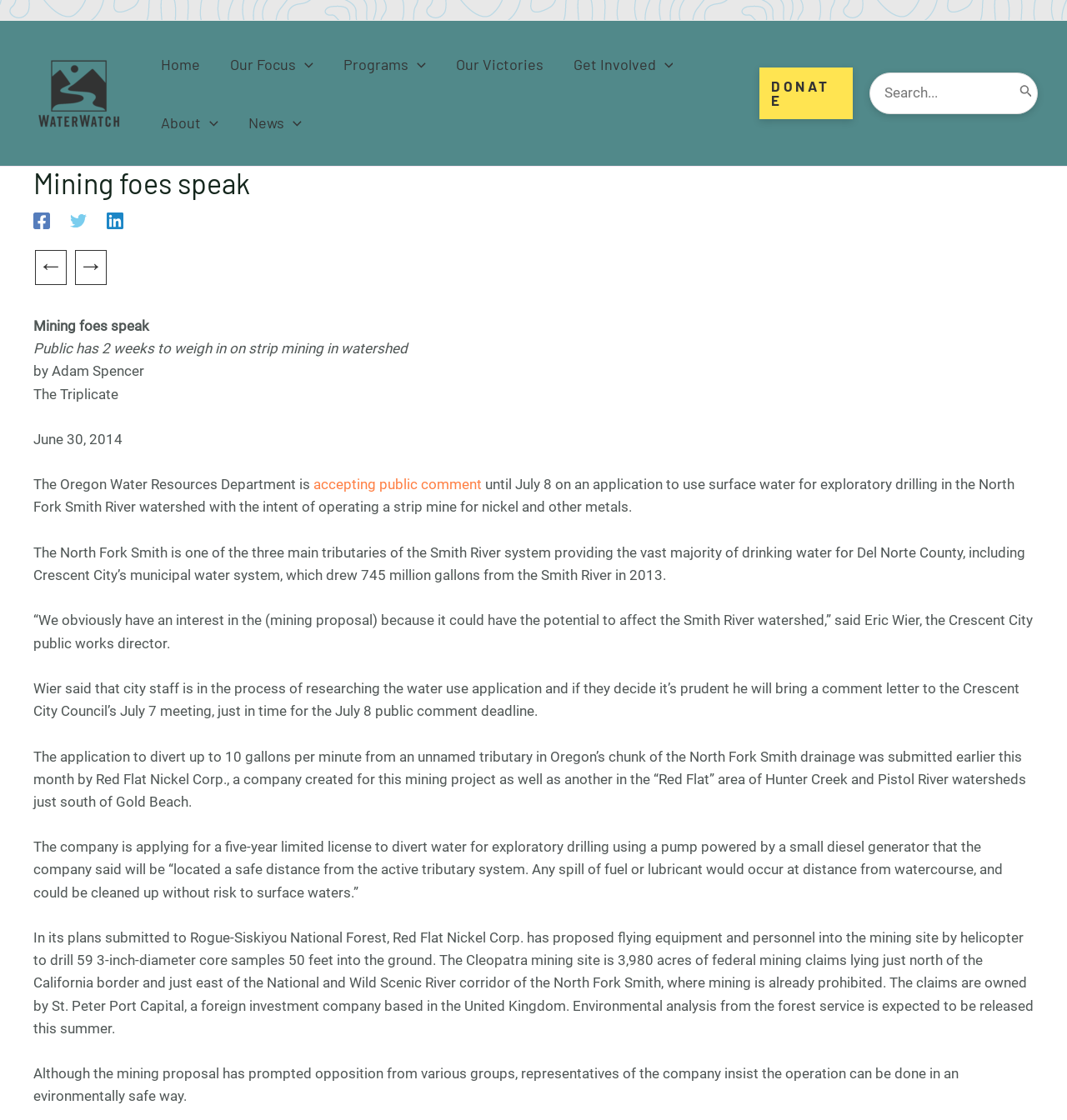Please determine and provide the text content of the webpage's heading.

Mining foes speak